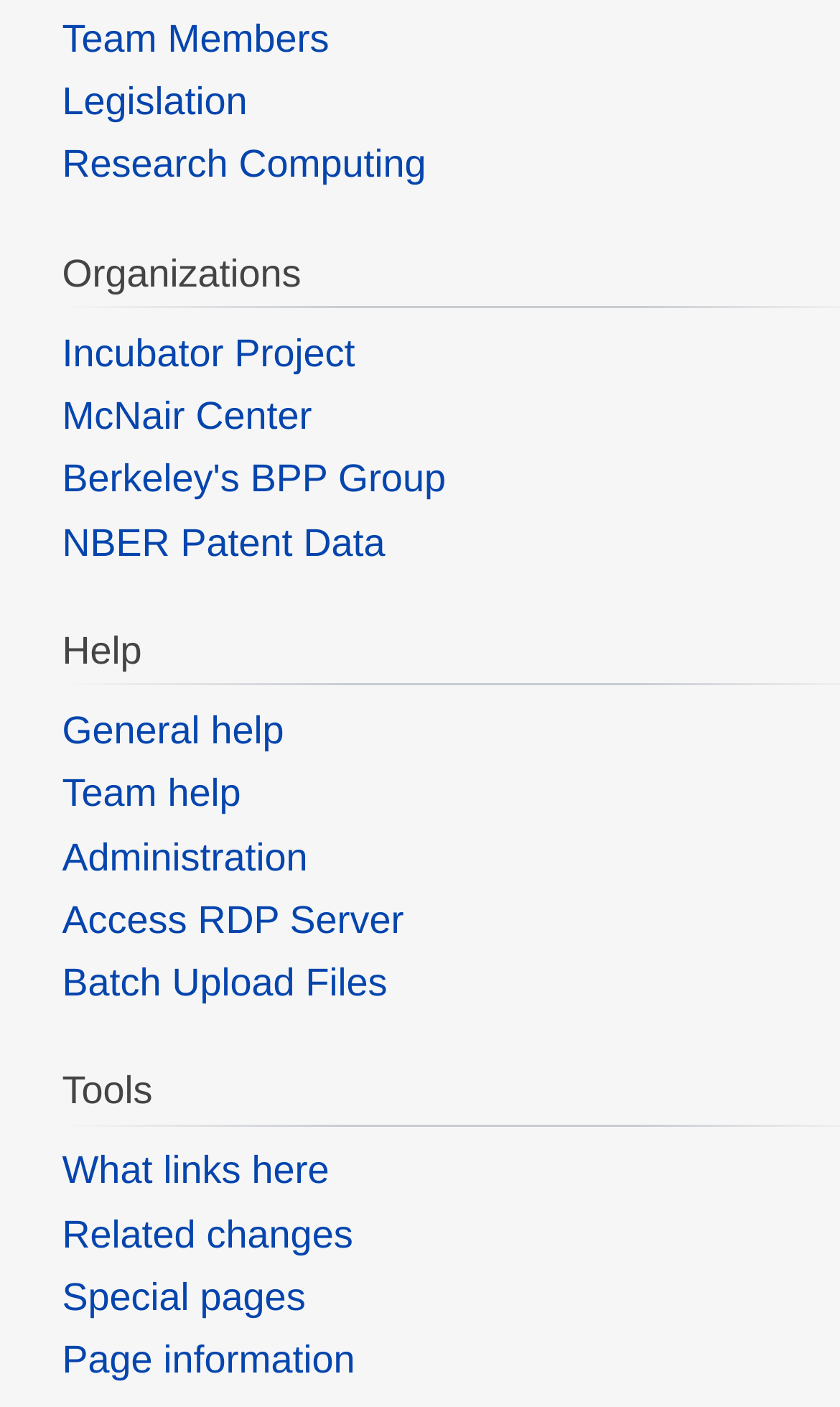Please determine the bounding box coordinates of the clickable area required to carry out the following instruction: "View page information". The coordinates must be four float numbers between 0 and 1, represented as [left, top, right, bottom].

[0.074, 0.951, 0.423, 0.982]